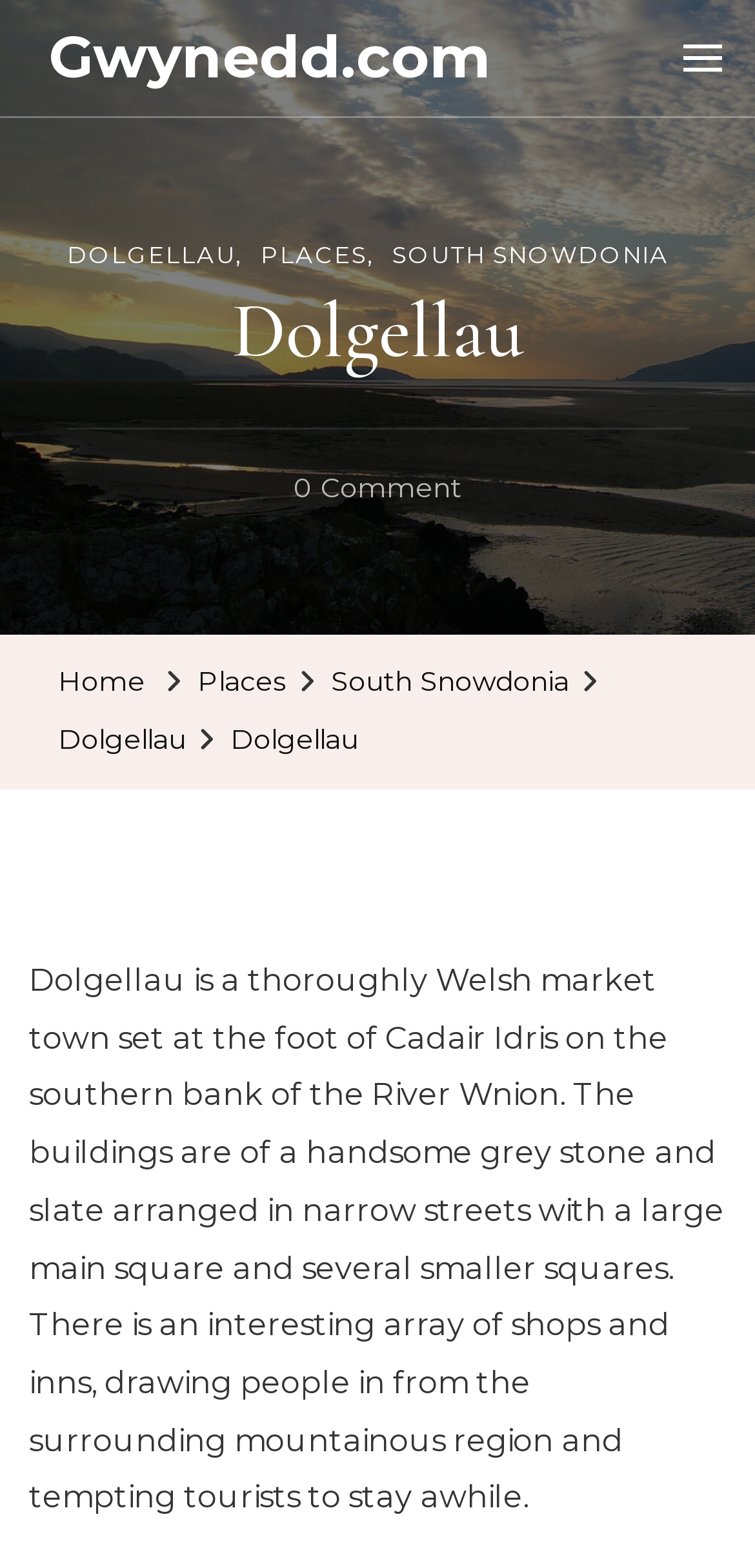What is the purpose of the squares?
Please use the image to provide an in-depth answer to the question.

The purpose of the squares can be inferred from the static text element which describes the town as having 'a large main square and several smaller squares' and also mentions that the town 'tempting tourists to stay awhile'.